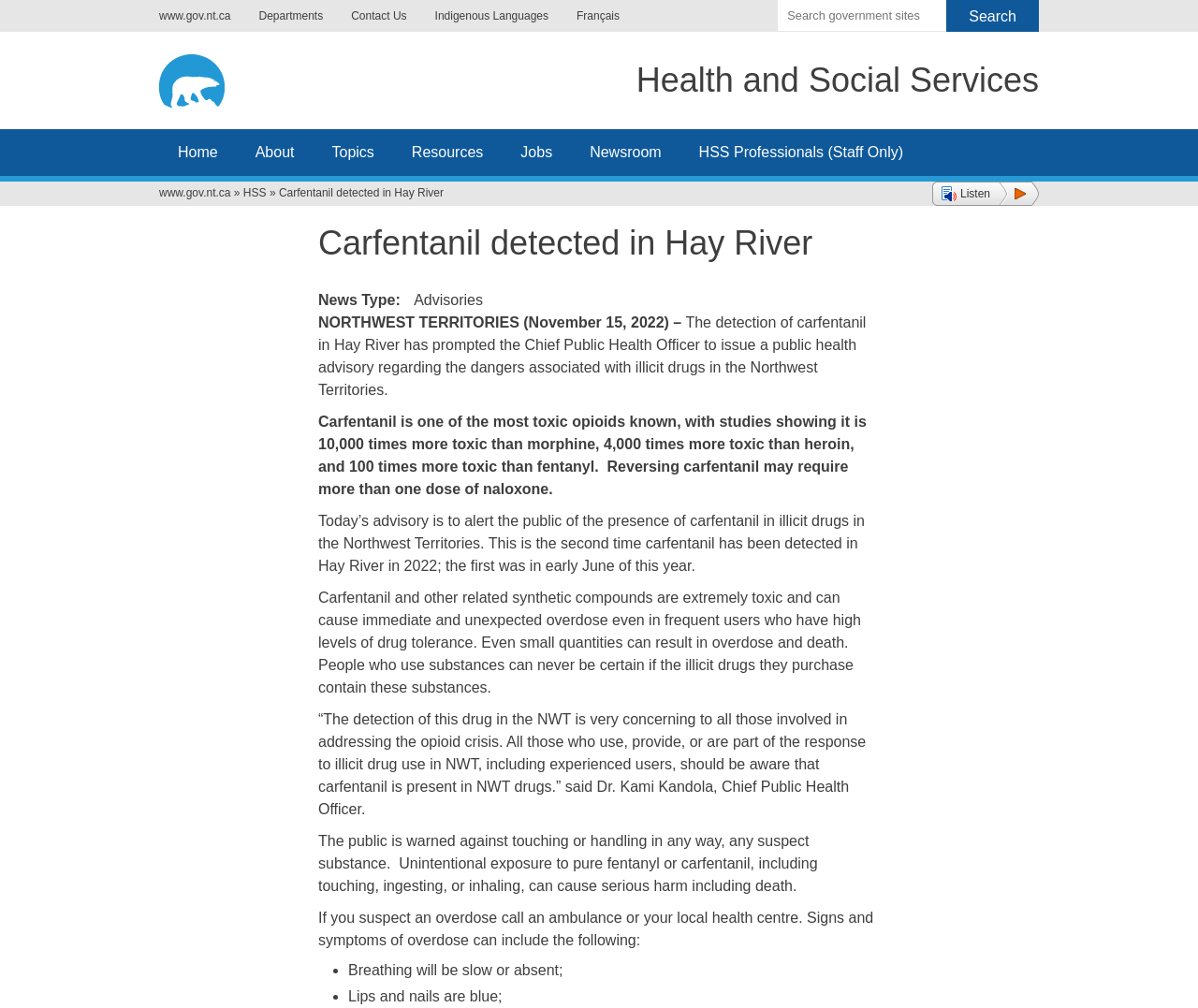Determine the bounding box of the UI element mentioned here: "HSS Professionals (Staff Only)". The coordinates must be in the format [left, top, right, bottom] with values ranging from 0 to 1.

[0.568, 0.128, 0.77, 0.175]